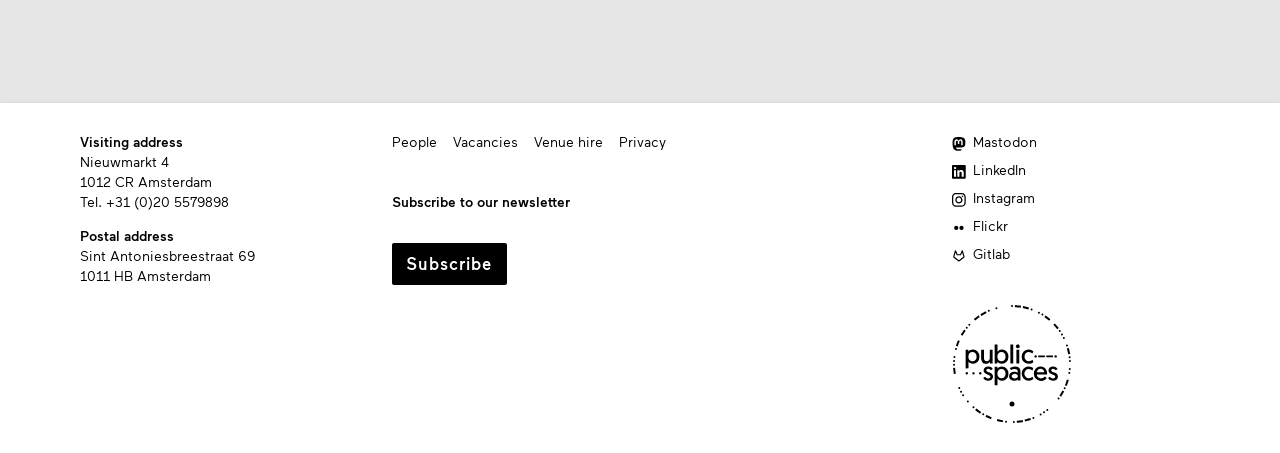What is the postal address of the organization?
Respond to the question with a single word or phrase according to the image.

Sint Antoniesbreestraat 69, 1011 HB Amsterdam